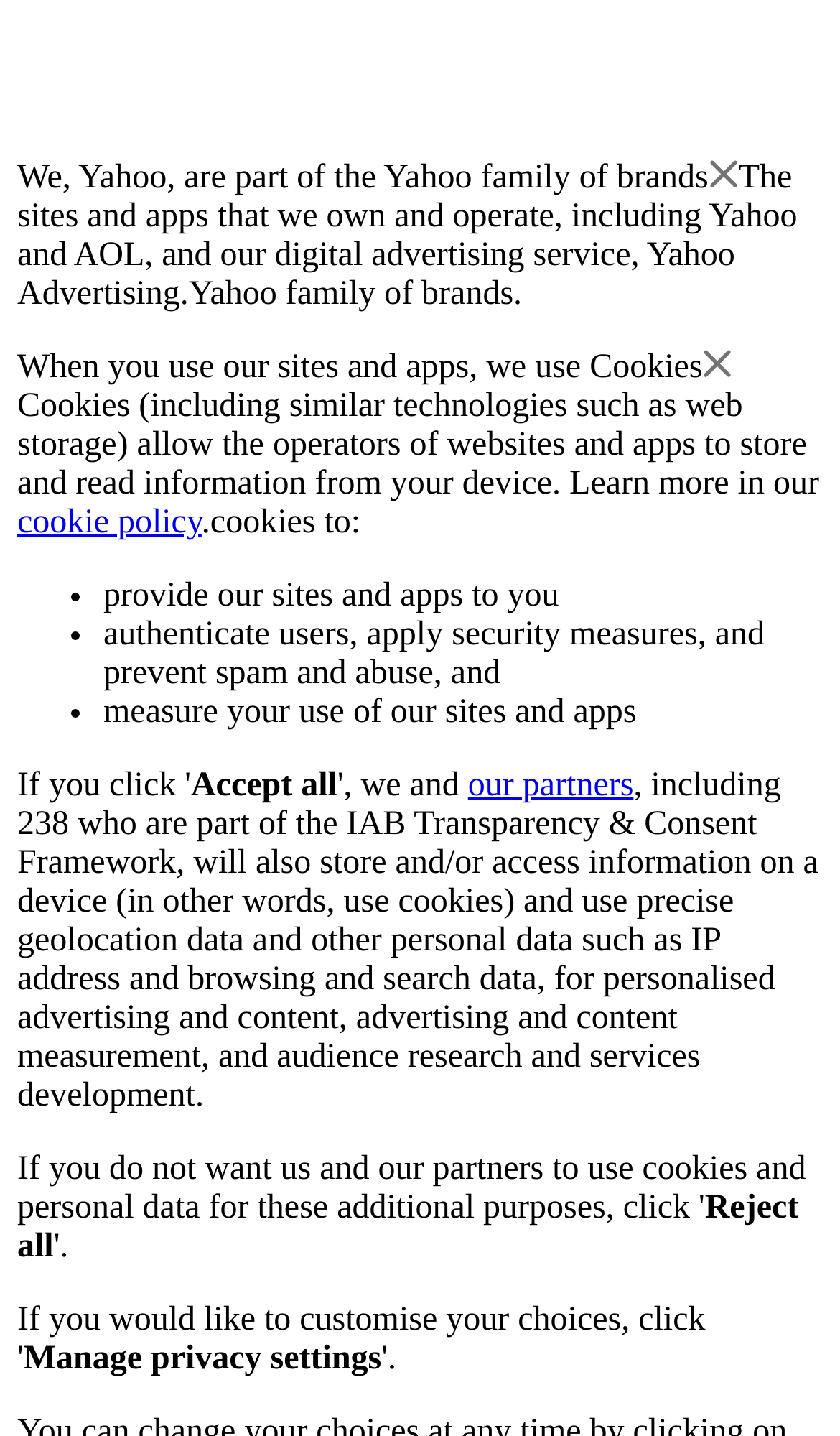Why does Yahoo use cookies?
Provide a detailed and well-explained answer to the question.

The webpage explains that Yahoo uses cookies to provide their sites and apps to users, as well as to authenticate users, apply security measures, and prevent spam and abuse. Additionally, cookies are used to measure the user's use of their sites and apps.